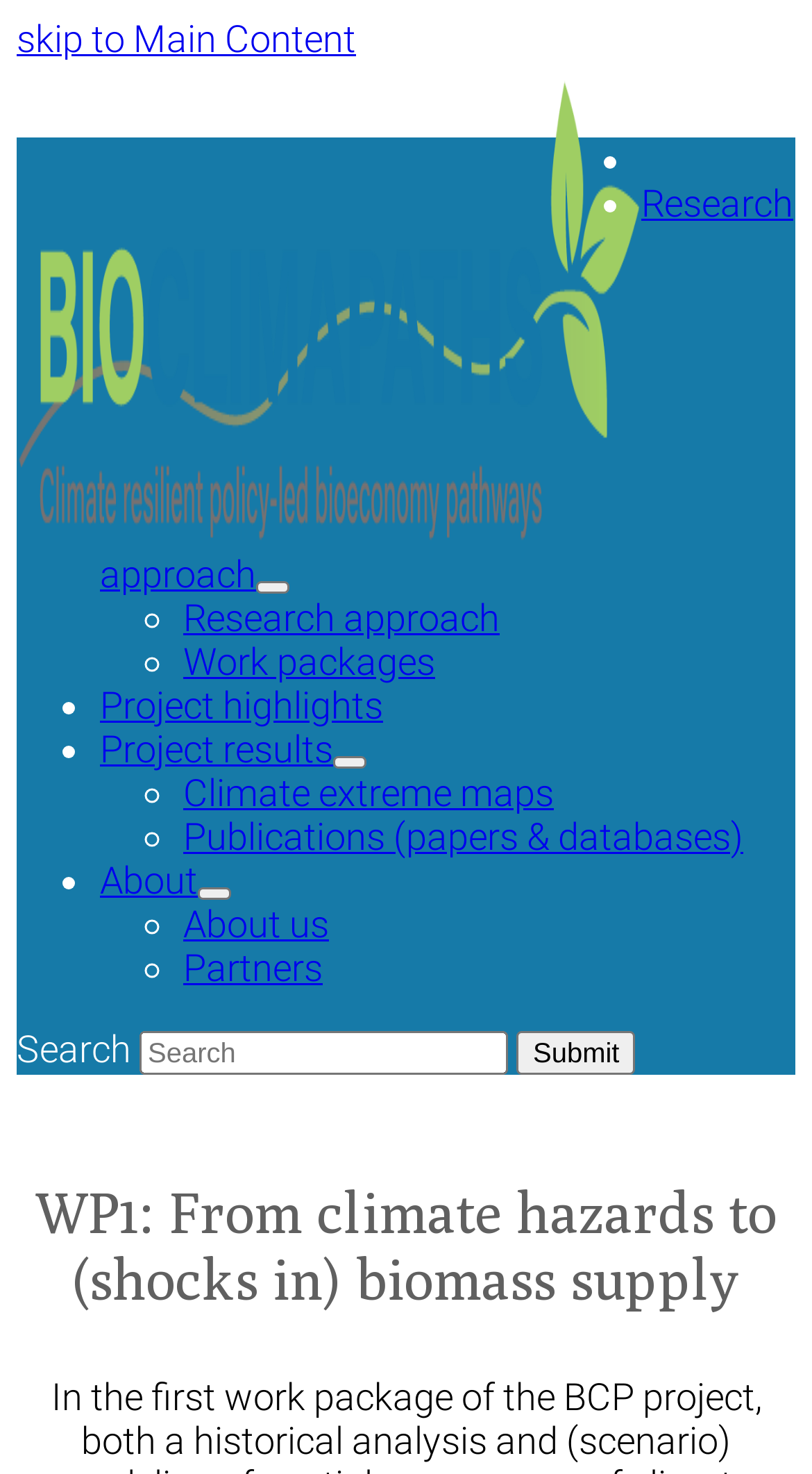Describe every aspect of the webpage in a detailed manner.

The webpage is about the BIOCLIMAPATHS project, specifically focusing on the research approach and its various aspects. At the top-left corner, there is a link to skip to the main content. Below it, there is a link to the BIOCLIMAPATHS project, accompanied by an image with the same name.

On the left side of the page, there is a mobile menu navigation section, which contains several links and list markers. The links are categorized into sections, including Research approach, Work packages, Project highlights, Project results, Climate extreme maps, Publications, and About. Each section has a button to open a submenu, and some sections have additional links and list markers.

On the top-right corner, there is a search bar with a submit button. Below the search bar, there is a heading that reads "WP1: From climate hazards to (shocks in) biomass supply – BIOCLIMAPATHS", which is the title of the webpage.

The overall structure of the webpage is organized, with clear categorization of links and sections, making it easy to navigate and find specific information about the BIOCLIMAPATHS project.